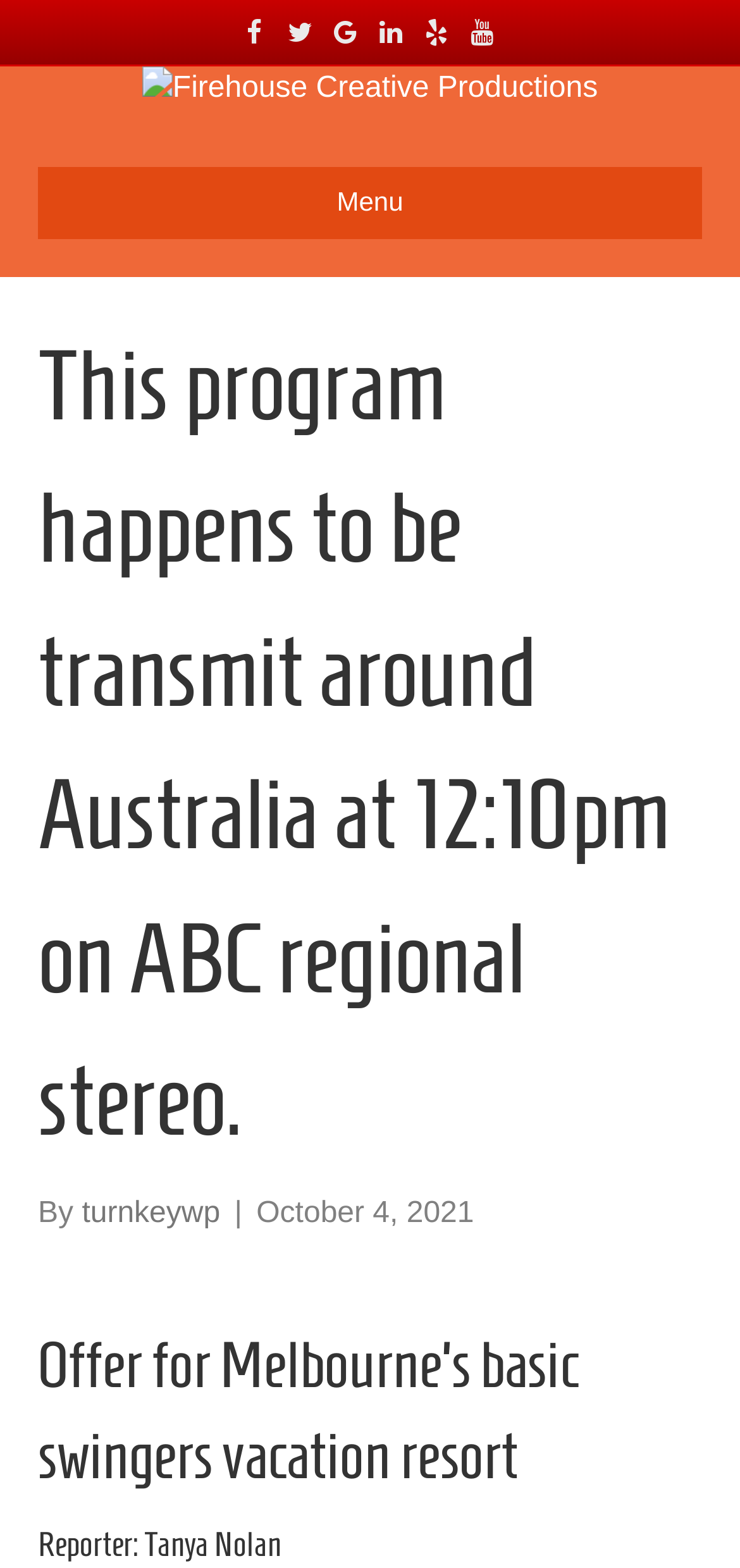Given the description: "Menu", determine the bounding box coordinates of the UI element. The coordinates should be formatted as four float numbers between 0 and 1, [left, top, right, bottom].

[0.051, 0.107, 0.949, 0.152]